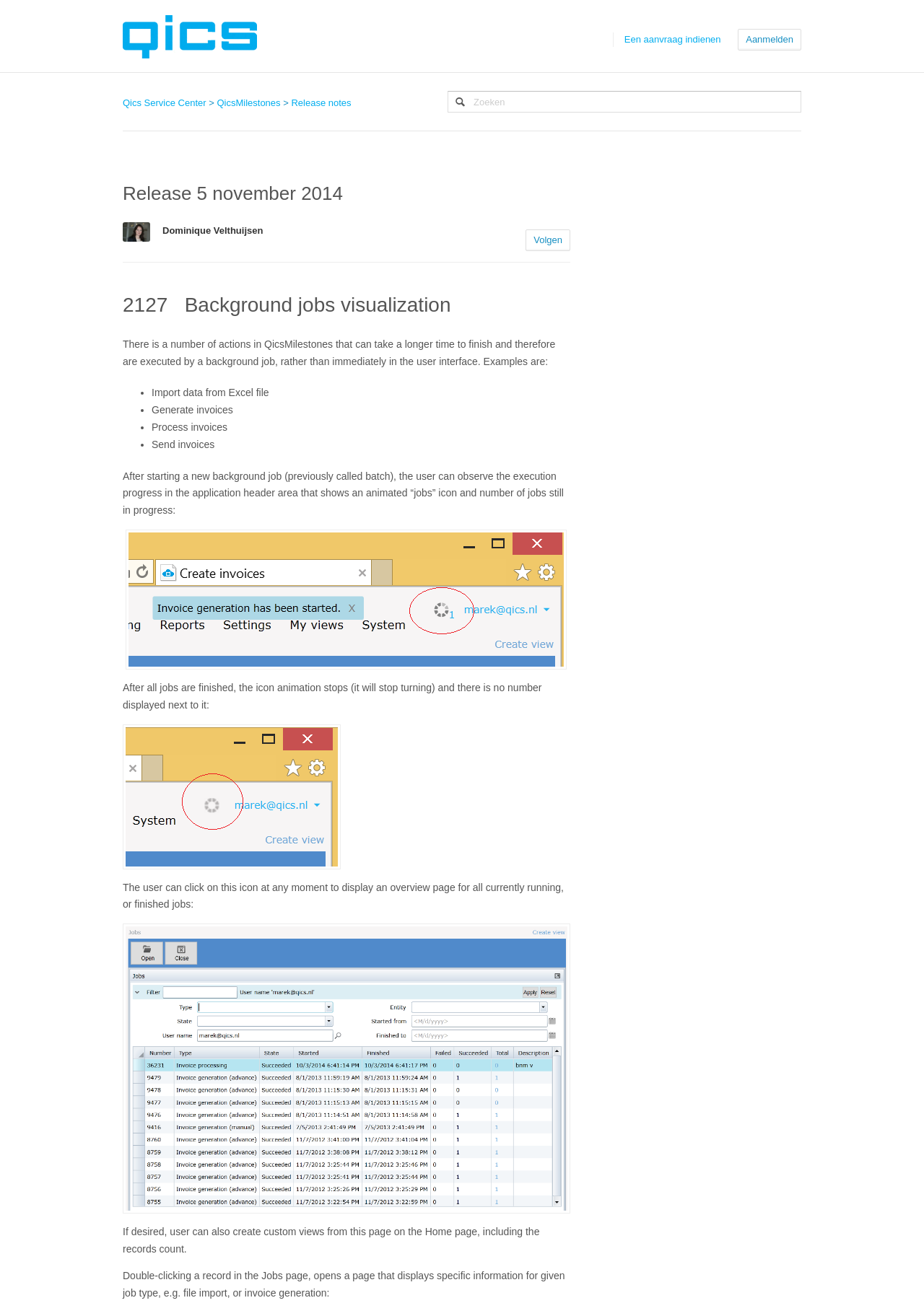Bounding box coordinates are specified in the format (top-left x, top-left y, bottom-right x, bottom-right y). All values are floating point numbers bounded between 0 and 1. Please provide the bounding box coordinate of the region this sentence describes: Release notes

[0.315, 0.074, 0.38, 0.082]